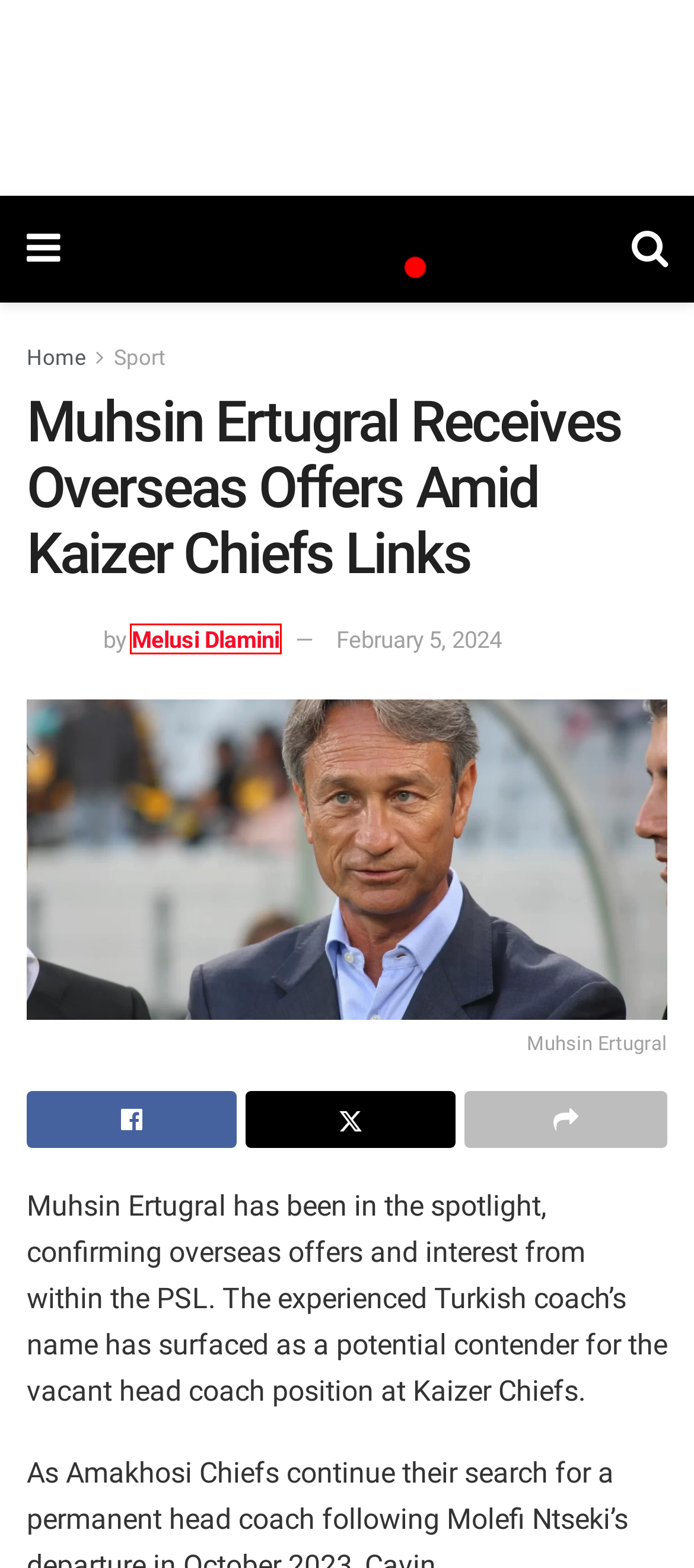You are given a screenshot of a webpage within which there is a red rectangle bounding box. Please choose the best webpage description that matches the new webpage after clicking the selected element in the bounding box. Here are the options:
A. Melusi Dlamini, Author at Savanna News
B. Gomora - Savanna News
C. Uzalo - Savanna News
D. Durban Gen - Savanna News
E. Sport - Savanna News
F. RHOD - Savanna News
G. Skeem Saam - Savanna News
H. Savanna News: Entertainment News in South Africa

A